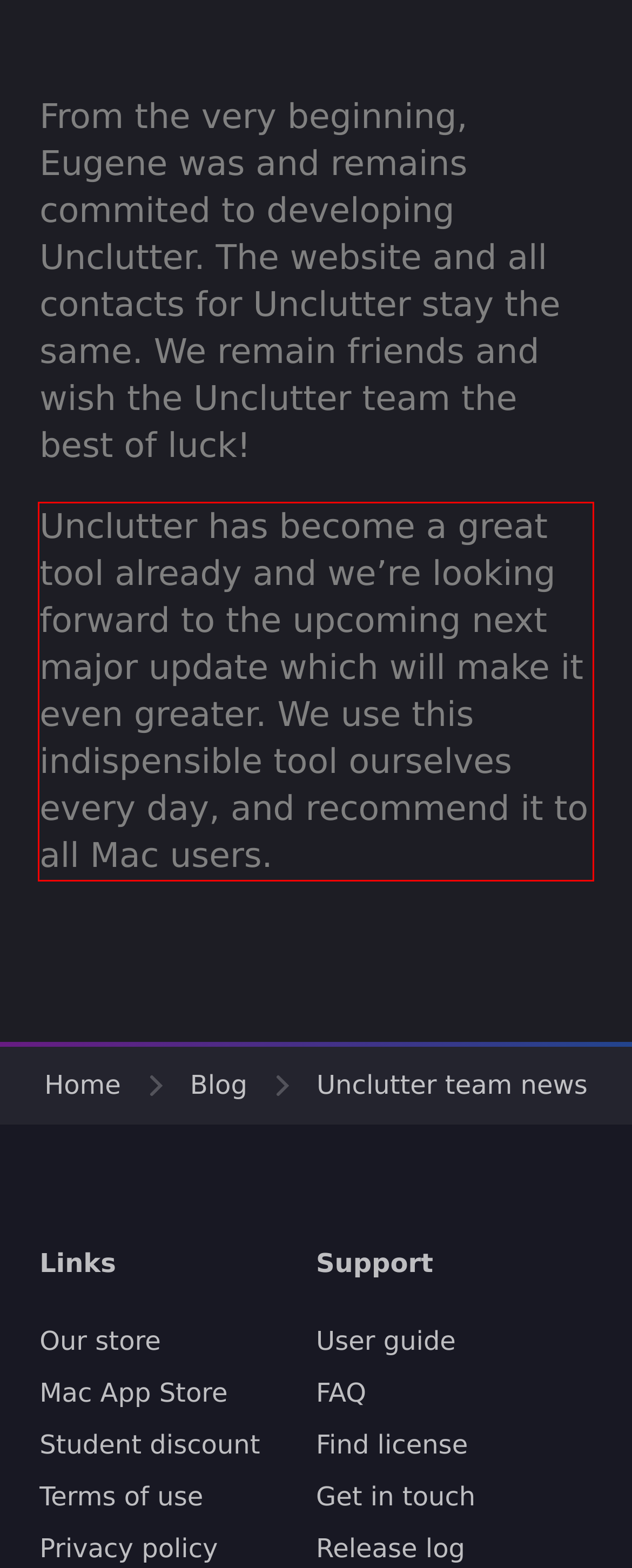Please extract the text content from the UI element enclosed by the red rectangle in the screenshot.

Unclutter has become a great tool already and we’re looking forward to the upcoming next major update which will make it even greater. We use this indispensible tool ourselves every day, and recommend it to all Mac users.